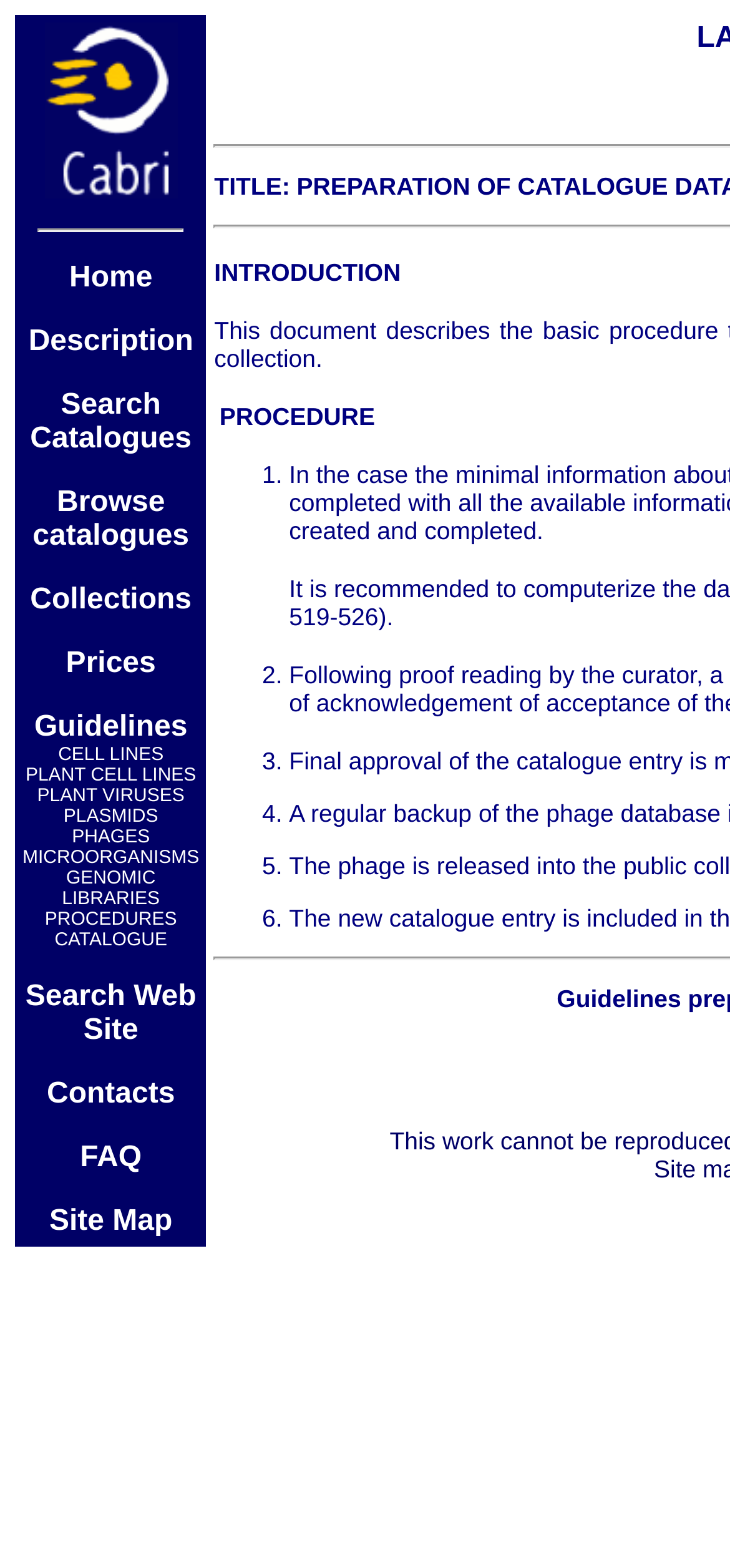Using the format (top-left x, top-left y, bottom-right x, bottom-right y), and given the element description, identify the bounding box coordinates within the screenshot: Prices

[0.09, 0.413, 0.213, 0.433]